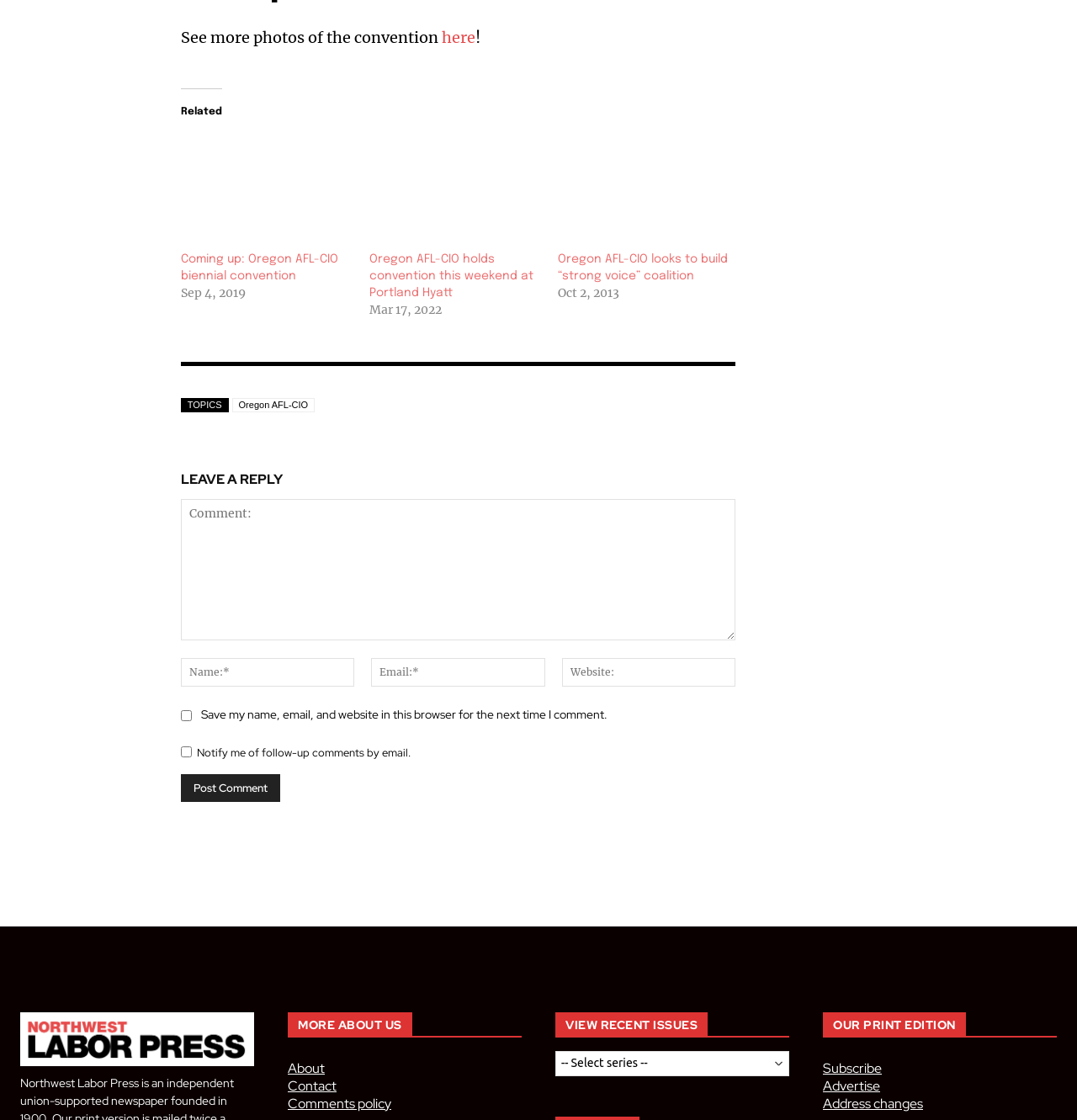Please determine the bounding box coordinates of the element's region to click for the following instruction: "View recent issues".

[0.516, 0.904, 0.733, 0.926]